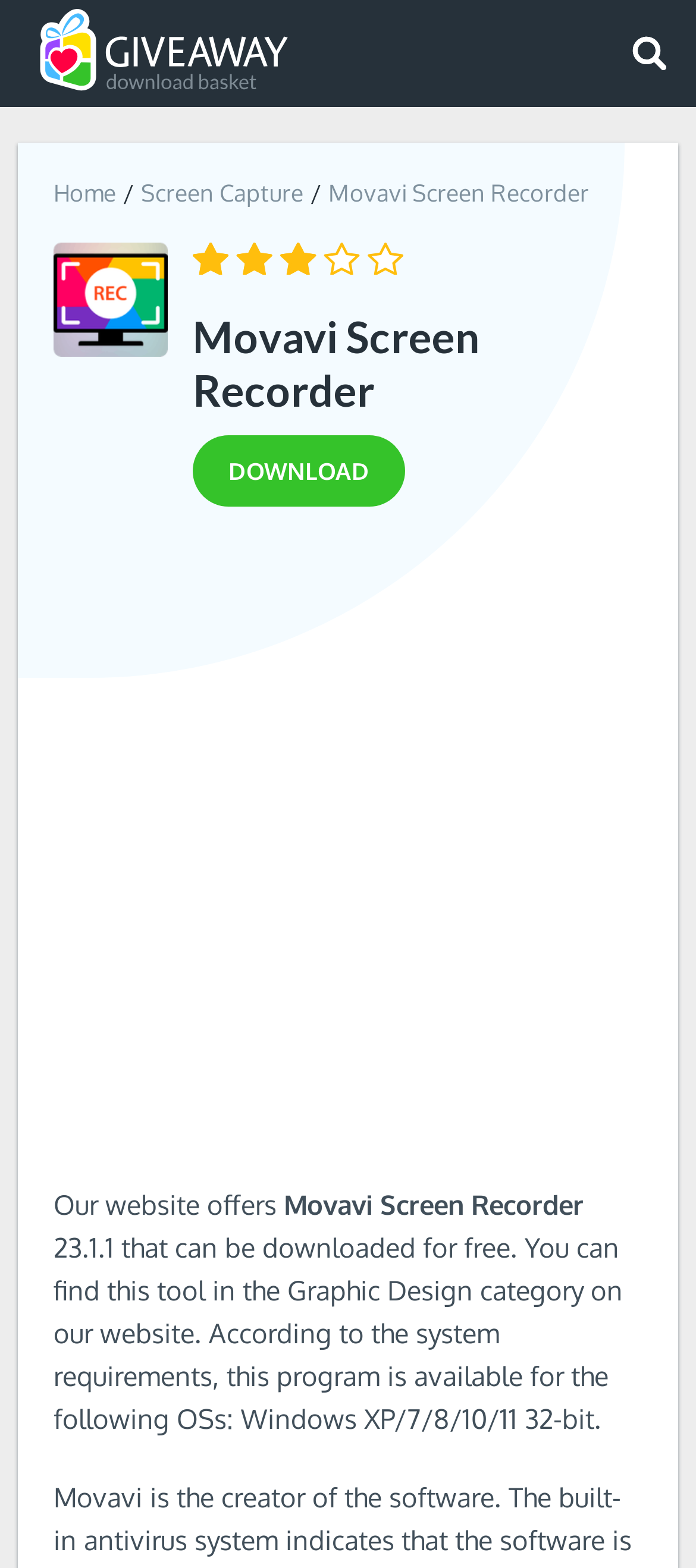Find the bounding box of the web element that fits this description: "title="Software and Games for Windows"".

[0.056, 0.006, 0.415, 0.059]